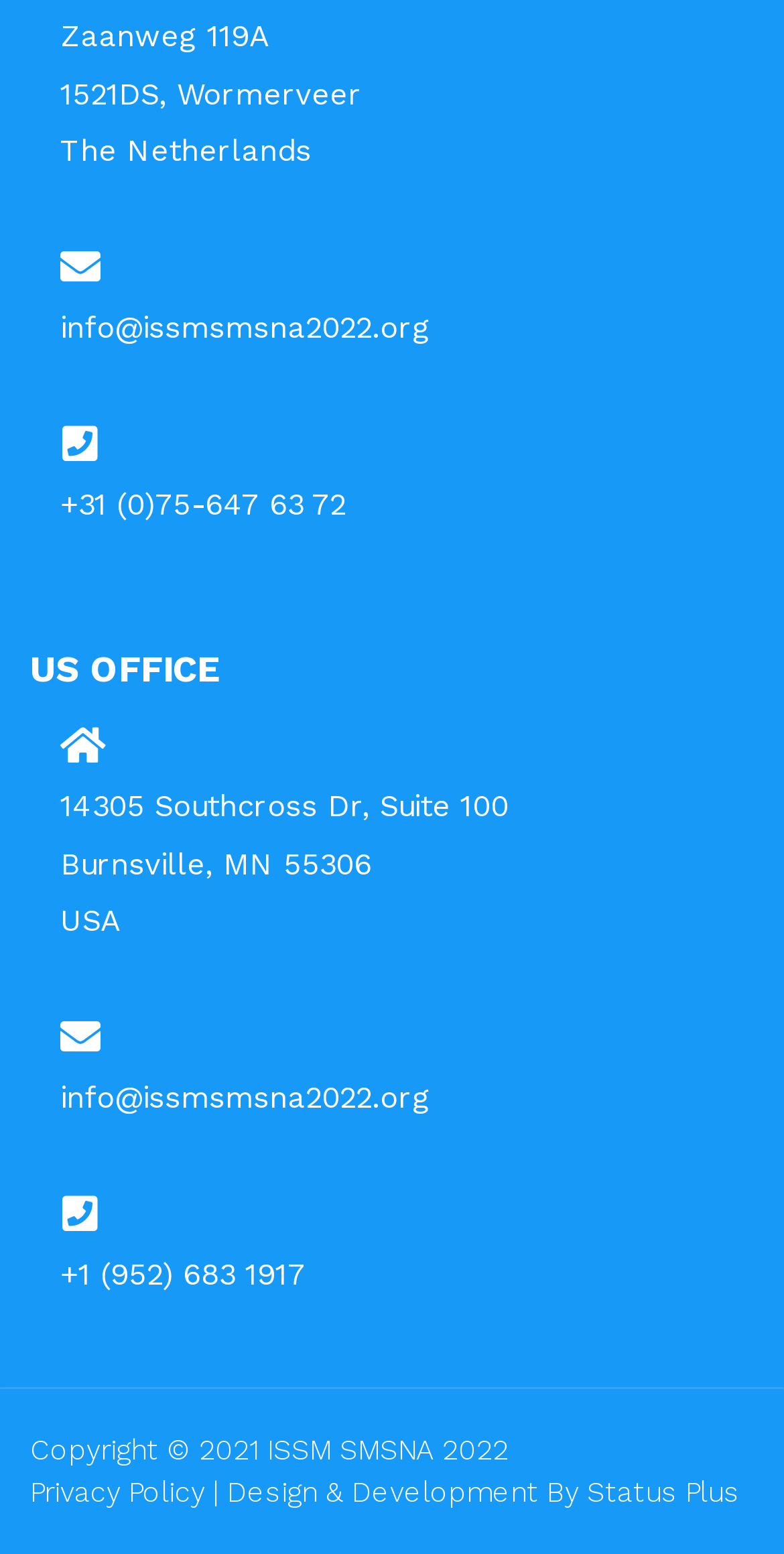Analyze the image and provide a detailed answer to the question: What is the email address for contact?

I found the email address for contact by looking at the link elements on the page, which provide the email address 'info@issmsmsna2022.org' in two different locations, one for the Netherlands office and one for the US office.